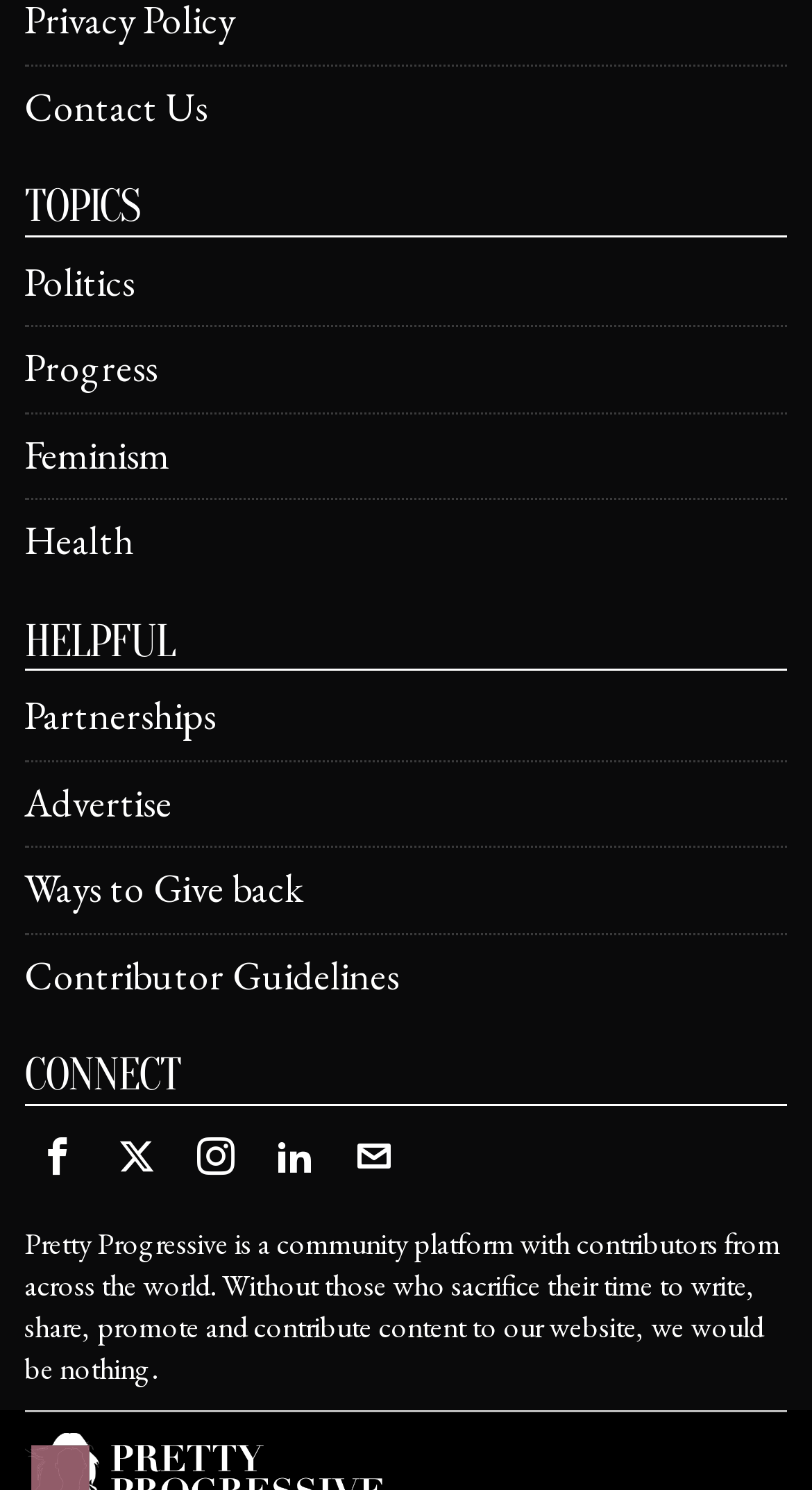Please study the image and answer the question comprehensively:
What is the purpose of the 'Helpful' section?

The 'Helpful' section appears to provide resources and information for those who want to engage with the platform in various ways, including partnerships, advertising, giving back, and contributing content.